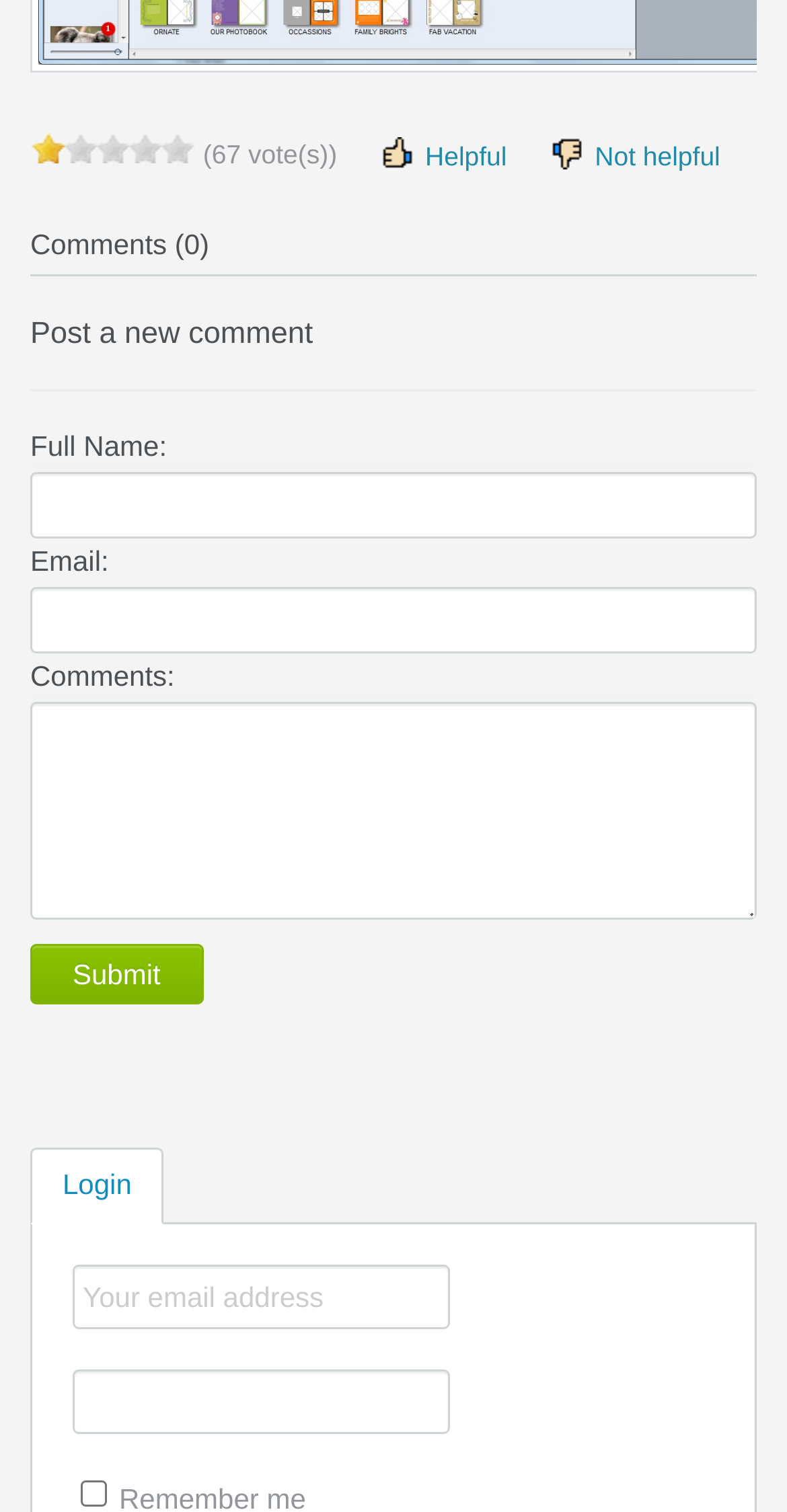Please find the bounding box for the UI element described by: "name="comments"".

[0.038, 0.464, 0.962, 0.608]